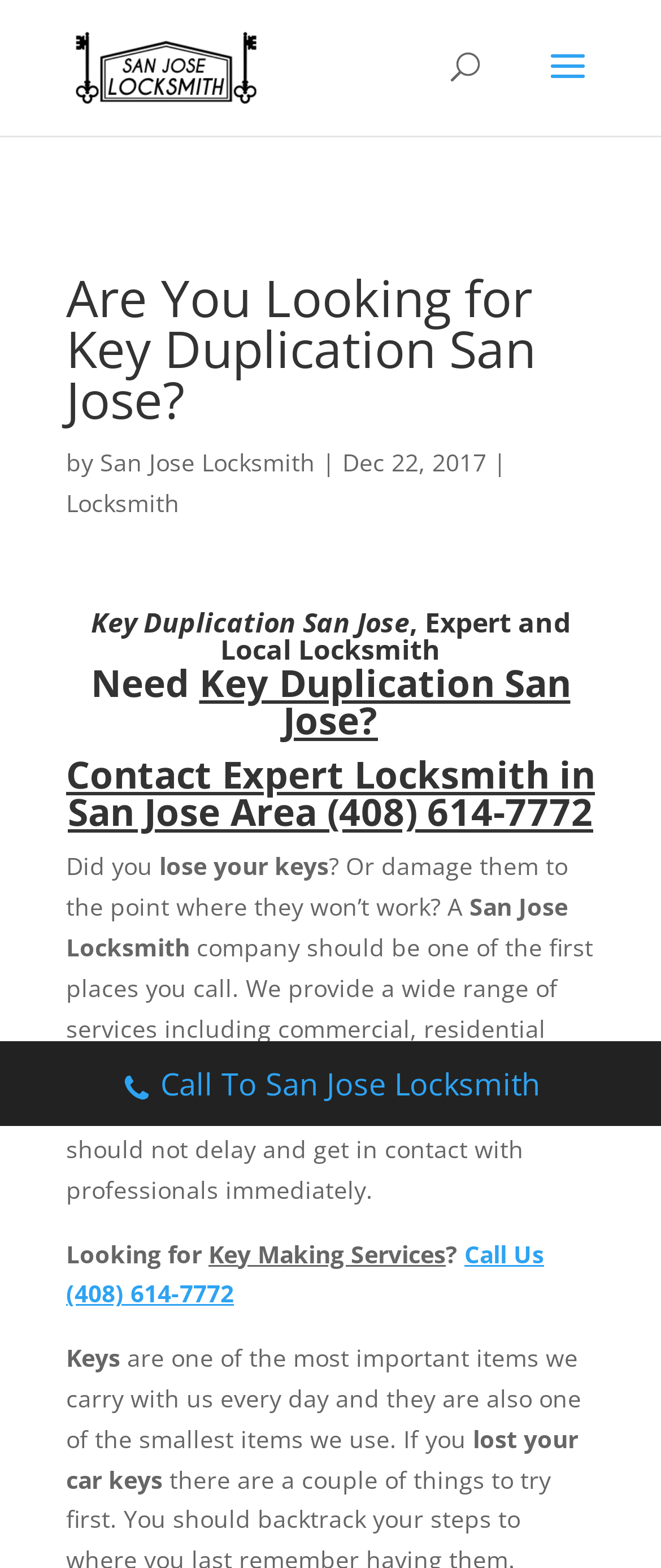What is the company name mentioned on the webpage?
Answer the question with a detailed explanation, including all necessary information.

The company name is mentioned in the link 'San Jose Locksmith' with bounding box coordinates [0.11, 0.031, 0.395, 0.052] and also in the text 'by San Jose Locksmith' with bounding box coordinates [0.1, 0.284, 0.151, 0.305].